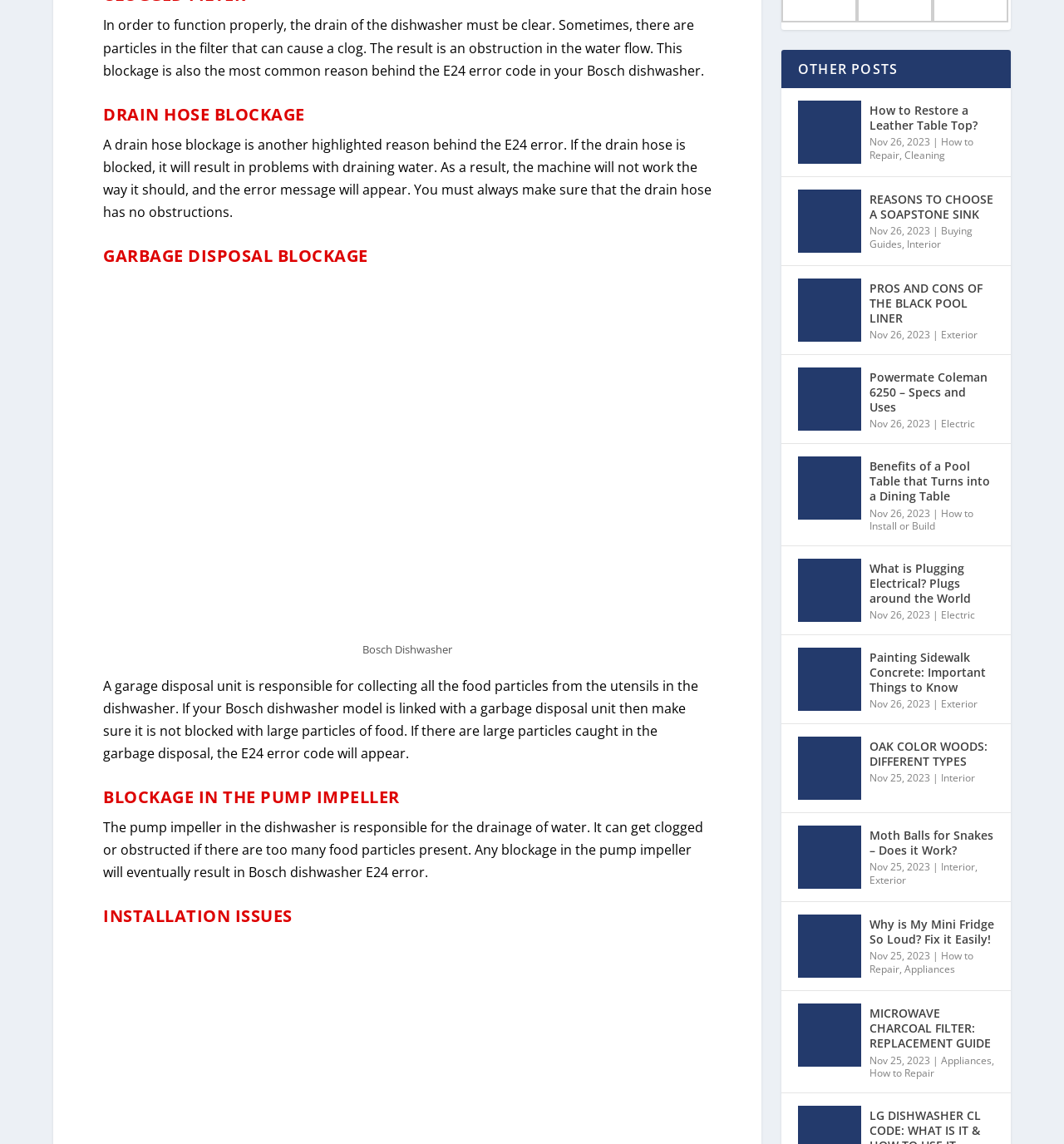Please reply to the following question using a single word or phrase: 
What is the purpose of the pump impeller?

Drainage of water